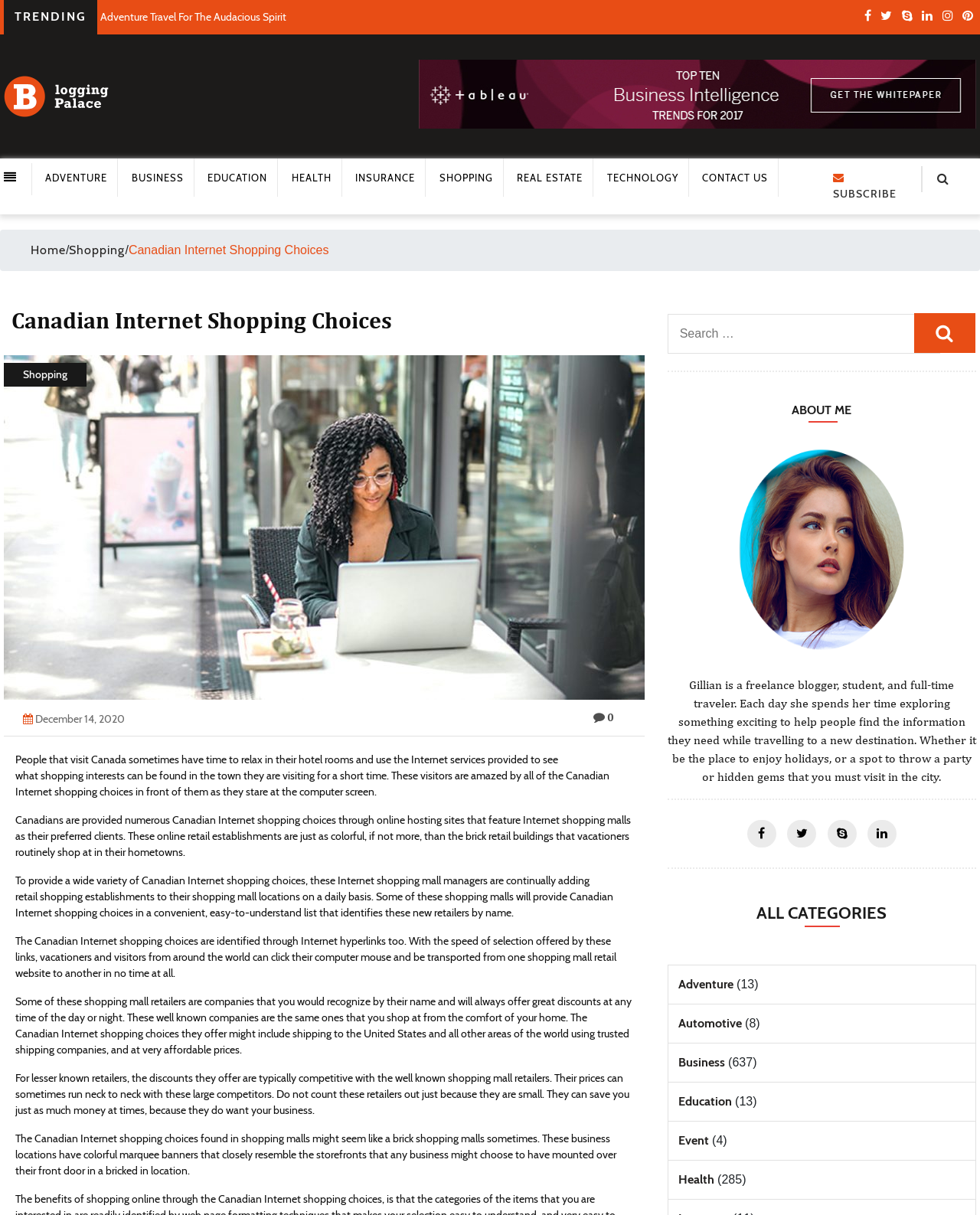What categories of shopping options are available on this webpage?
Please look at the screenshot and answer using one word or phrase.

Various categories